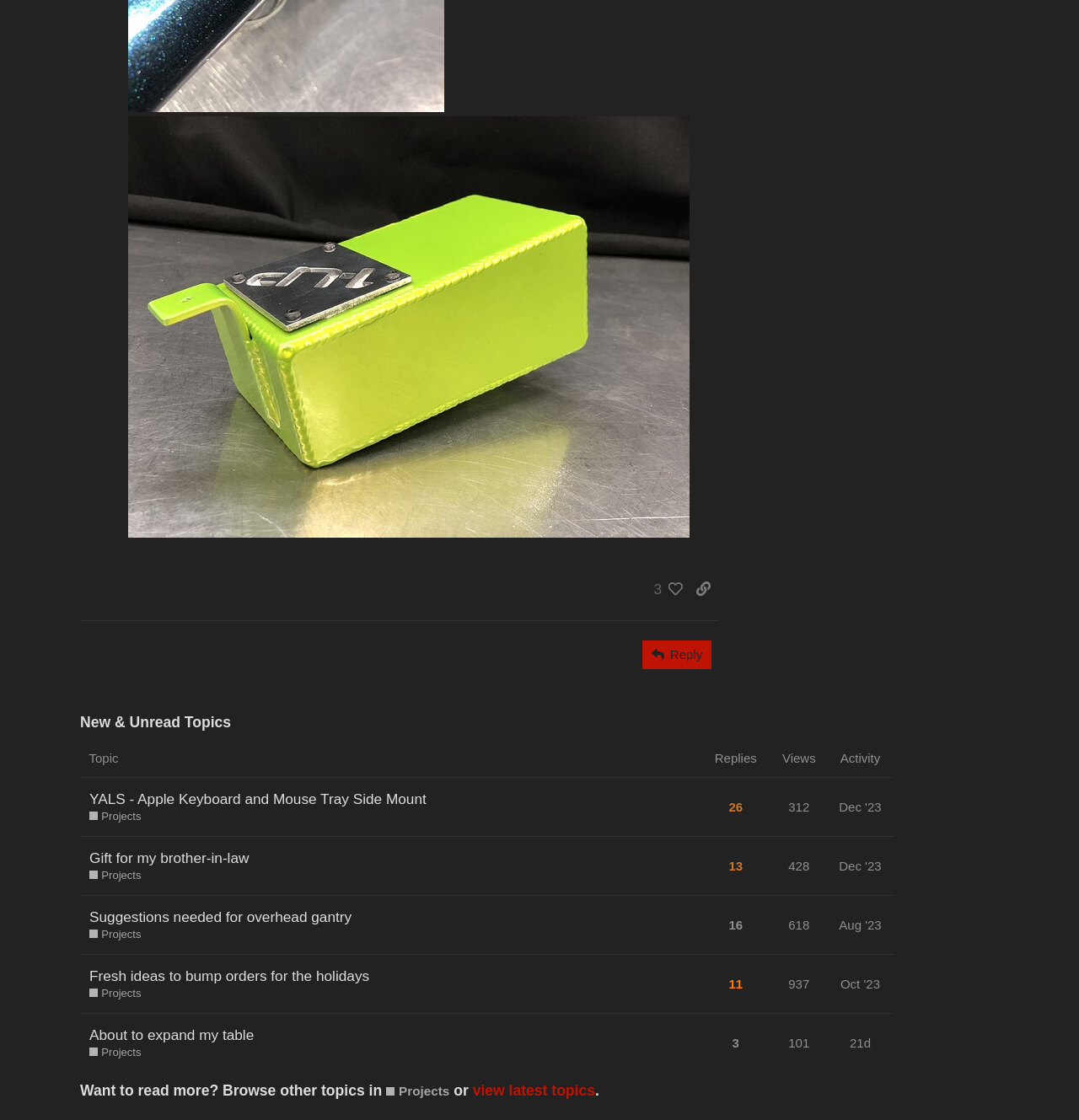What is the name of the first topic in the list?
Look at the image and provide a short answer using one word or a phrase.

YALS - Apple Keyboard and Mouse Tray Side Mount